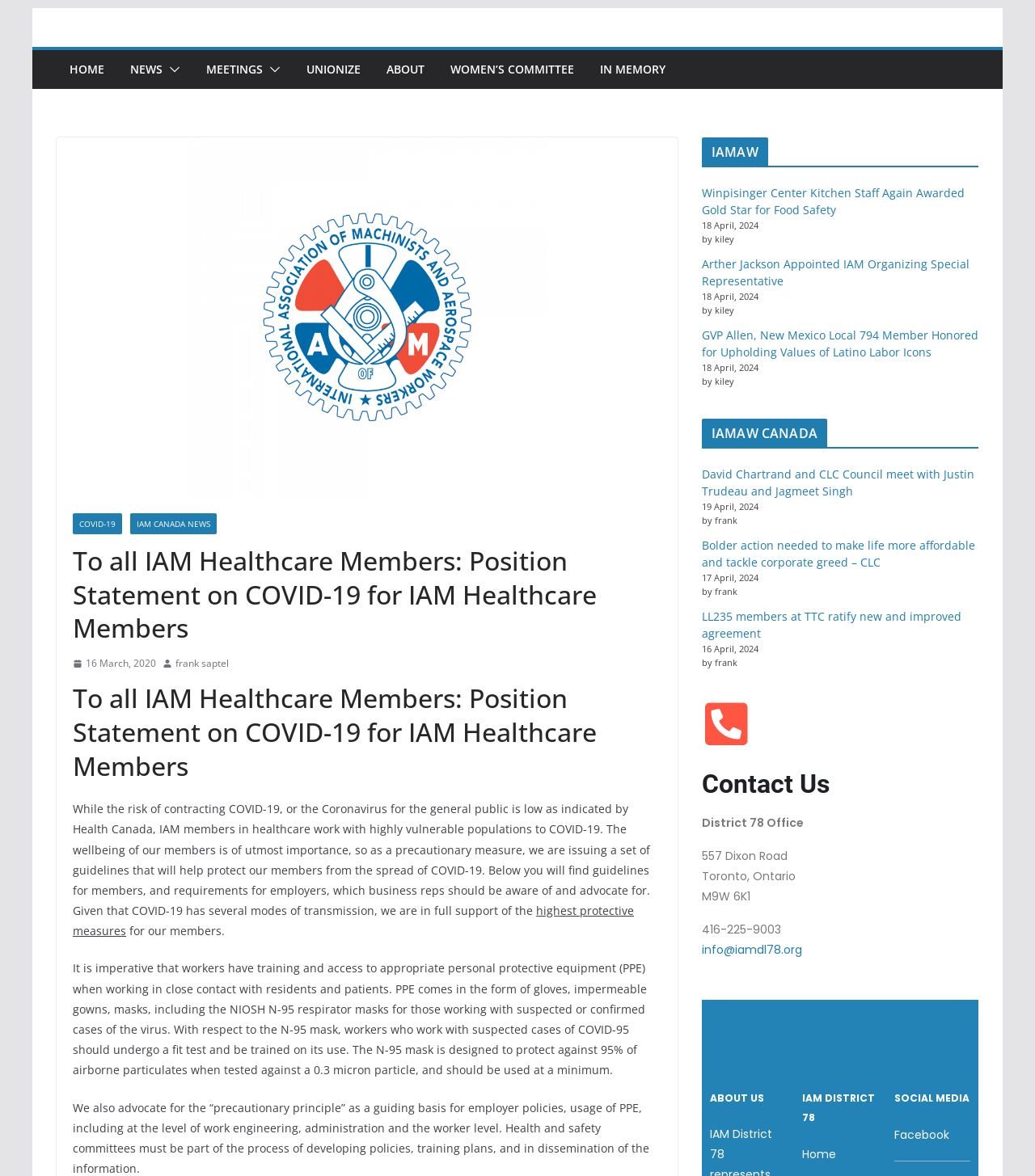Please answer the following question using a single word or phrase: What is the position statement about?

COVID-19